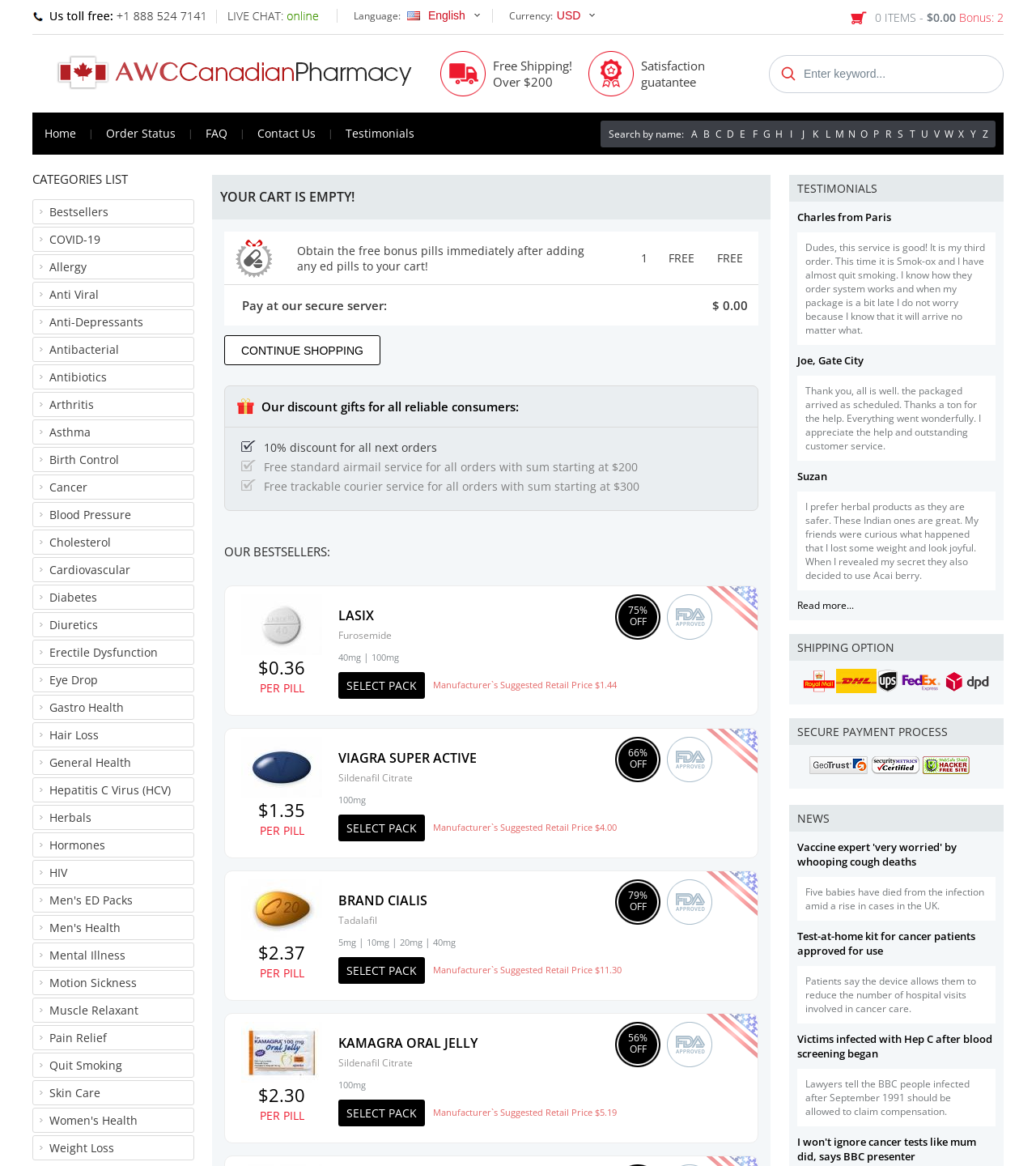What is the current language of the website?
Using the information presented in the image, please offer a detailed response to the question.

I determined the answer by looking at the combobox with the label 'Language:' and seeing that the selected option is 'English'.